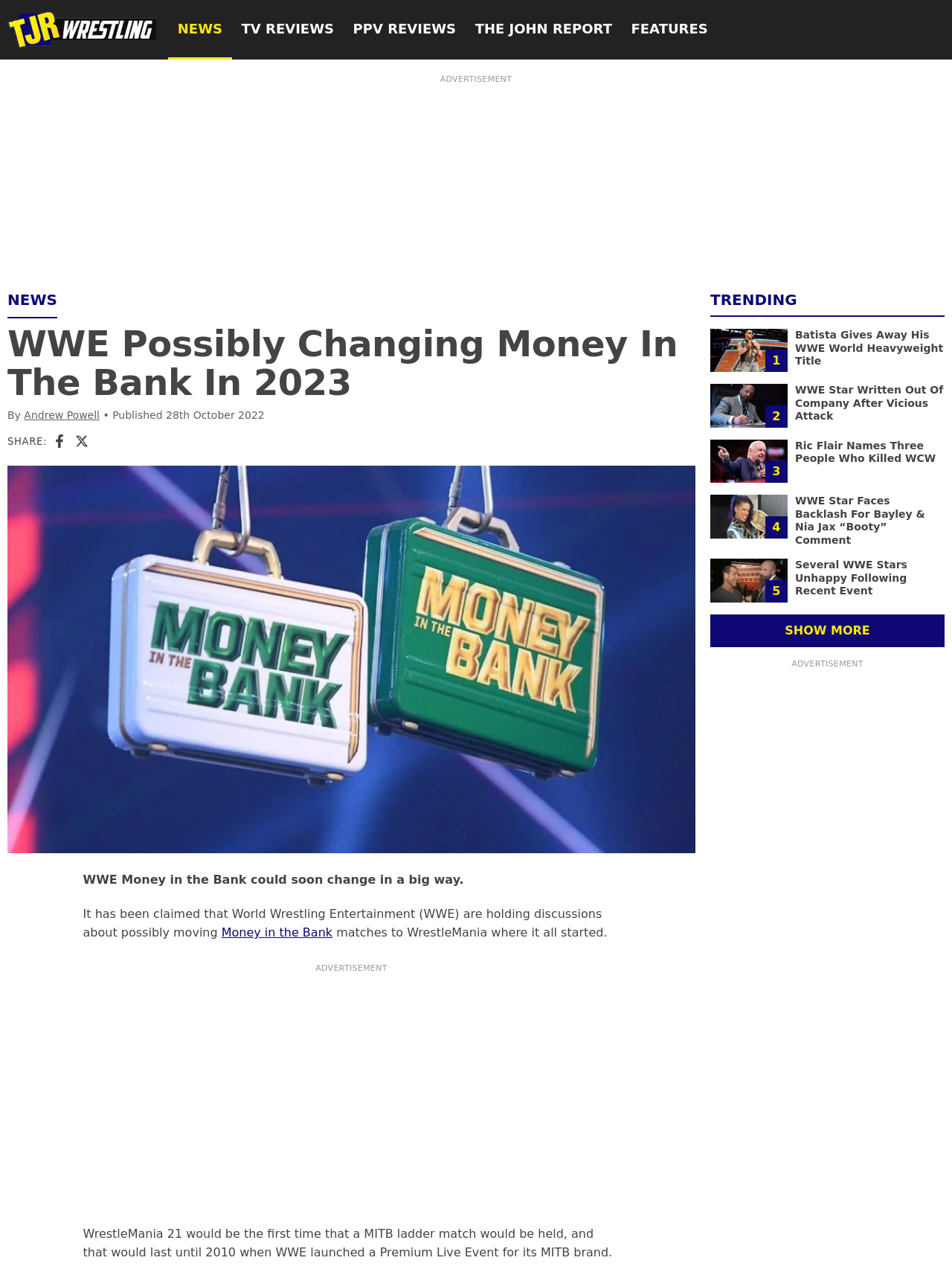Please specify the bounding box coordinates of the clickable region to carry out the following instruction: "Show more trending stories". The coordinates should be four float numbers between 0 and 1, in the format [left, top, right, bottom].

[0.746, 0.482, 0.992, 0.507]